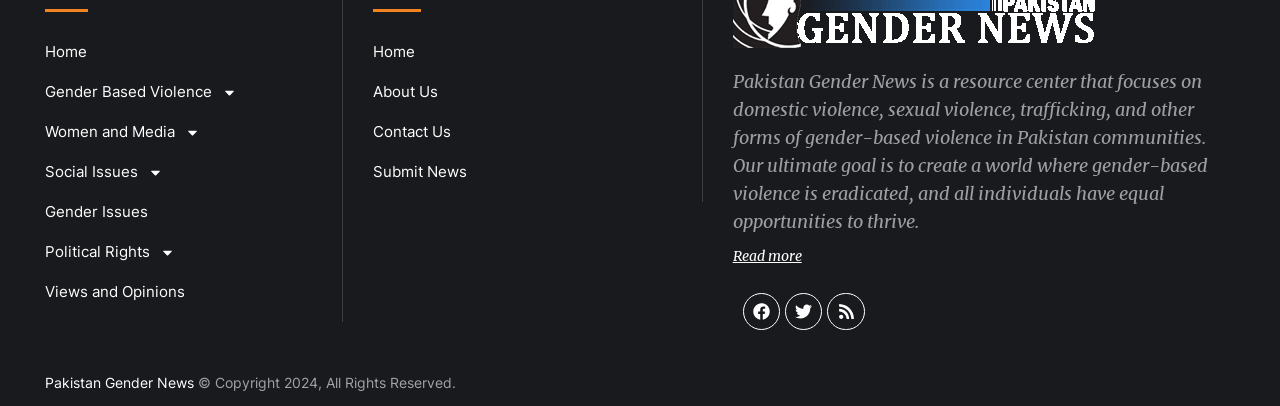Indicate the bounding box coordinates of the element that must be clicked to execute the instruction: "Visit Facebook page". The coordinates should be given as four float numbers between 0 and 1, i.e., [left, top, right, bottom].

[0.58, 0.722, 0.609, 0.814]